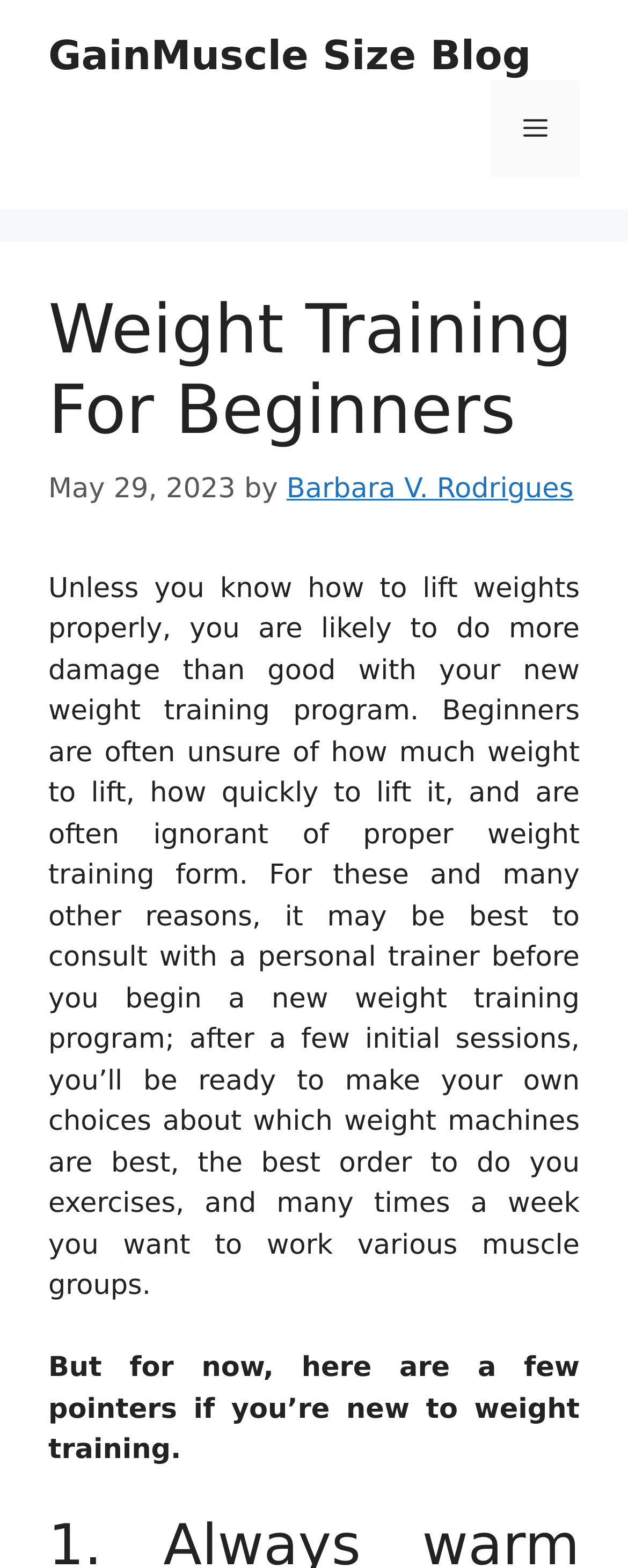Identify and provide the bounding box for the element described by: "Menu".

[0.782, 0.051, 0.923, 0.113]